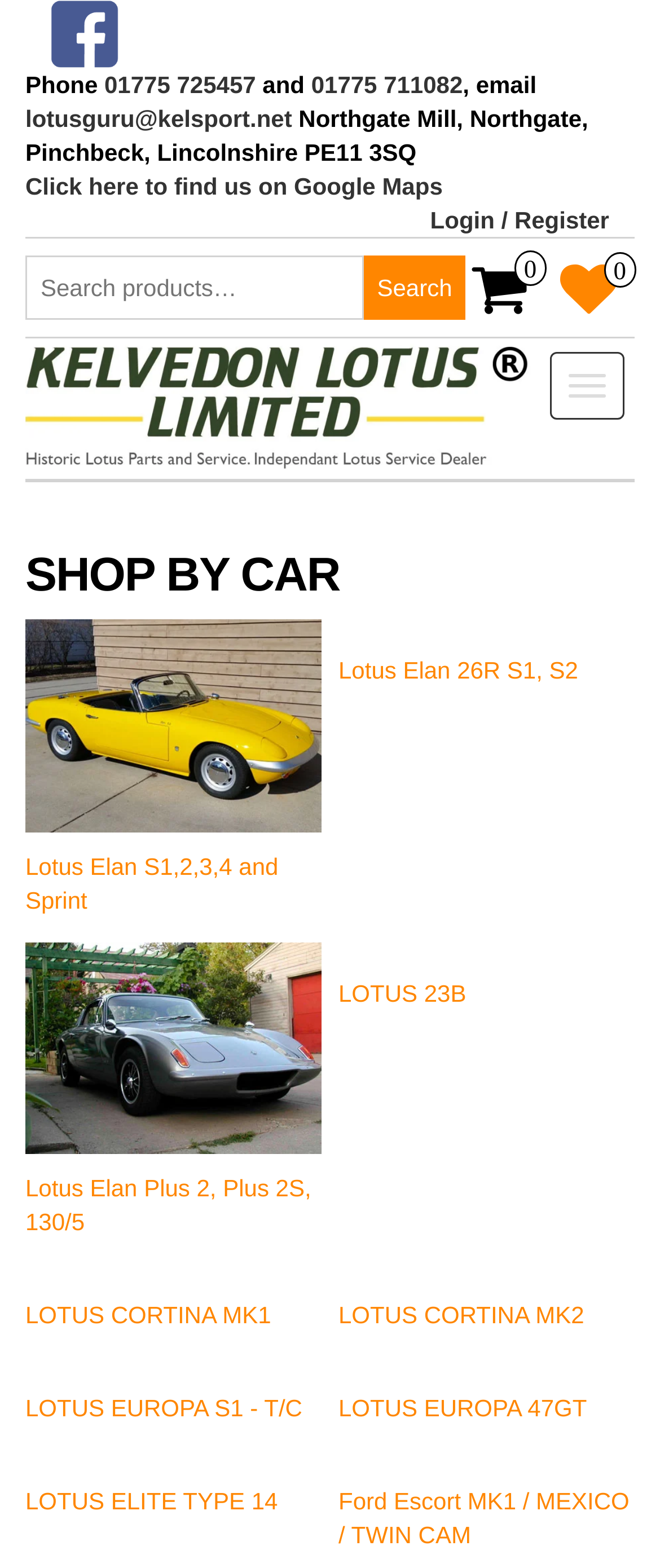What is the purpose of the search bar?
Answer the question with a single word or phrase derived from the image.

To search for products